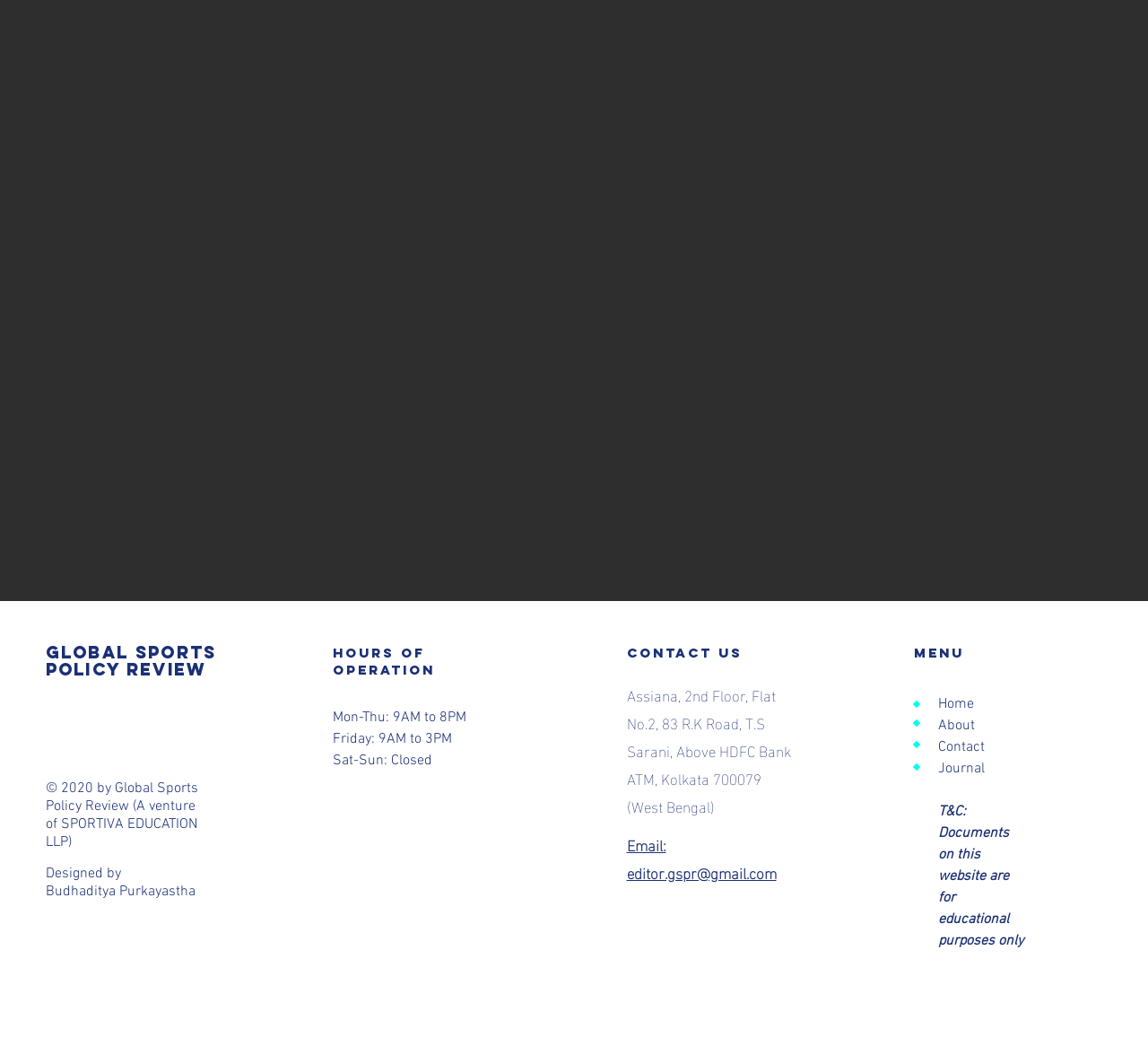Please specify the coordinates of the bounding box for the element that should be clicked to carry out this instruction: "View hours of operation". The coordinates must be four float numbers between 0 and 1, formatted as [left, top, right, bottom].

[0.289, 0.621, 0.469, 0.654]